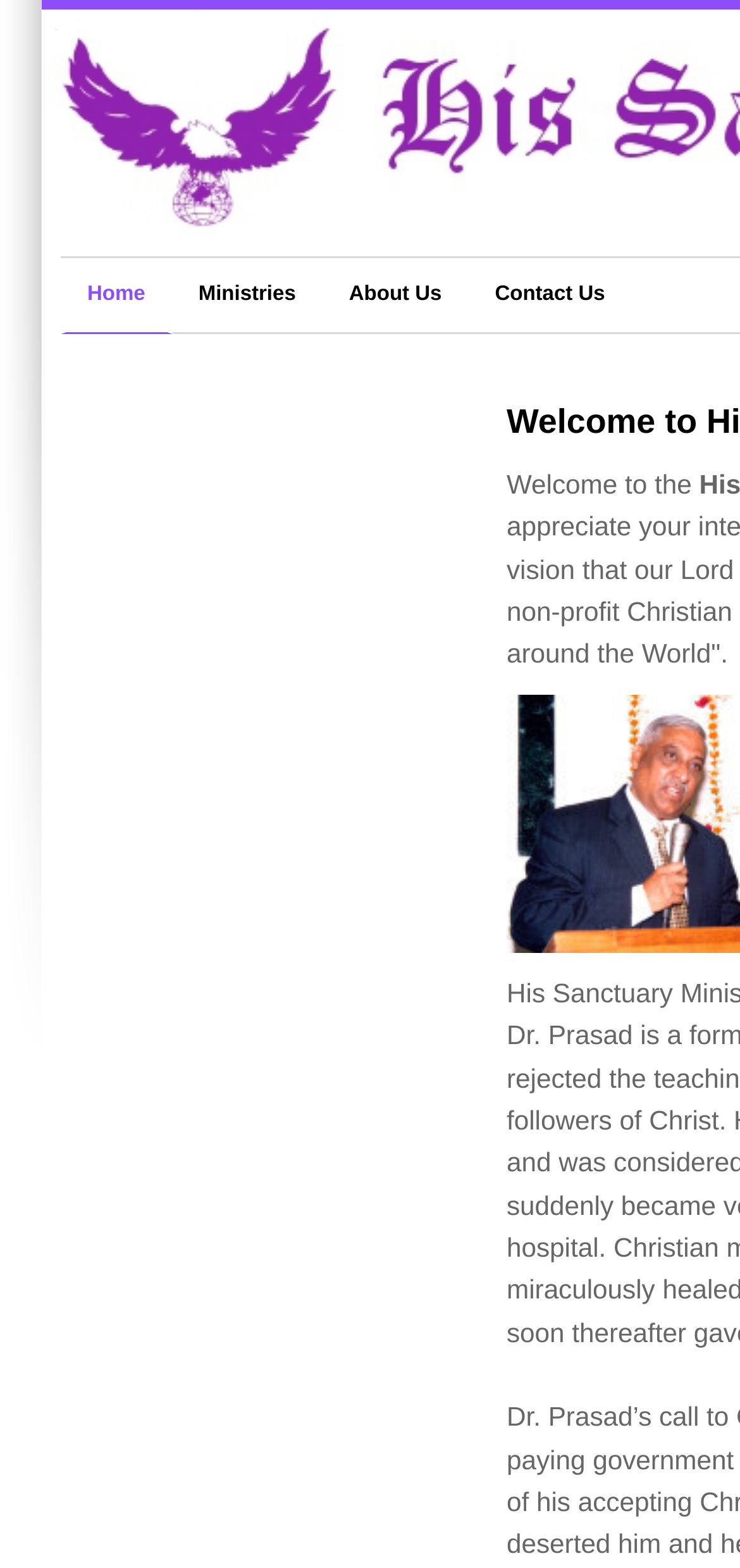Using the webpage screenshot and the element description Ministries, determine the bounding box coordinates. Specify the coordinates in the format (top-left x, top-left y, bottom-right x, bottom-right y) with values ranging from 0 to 1.

[0.232, 0.165, 0.436, 0.214]